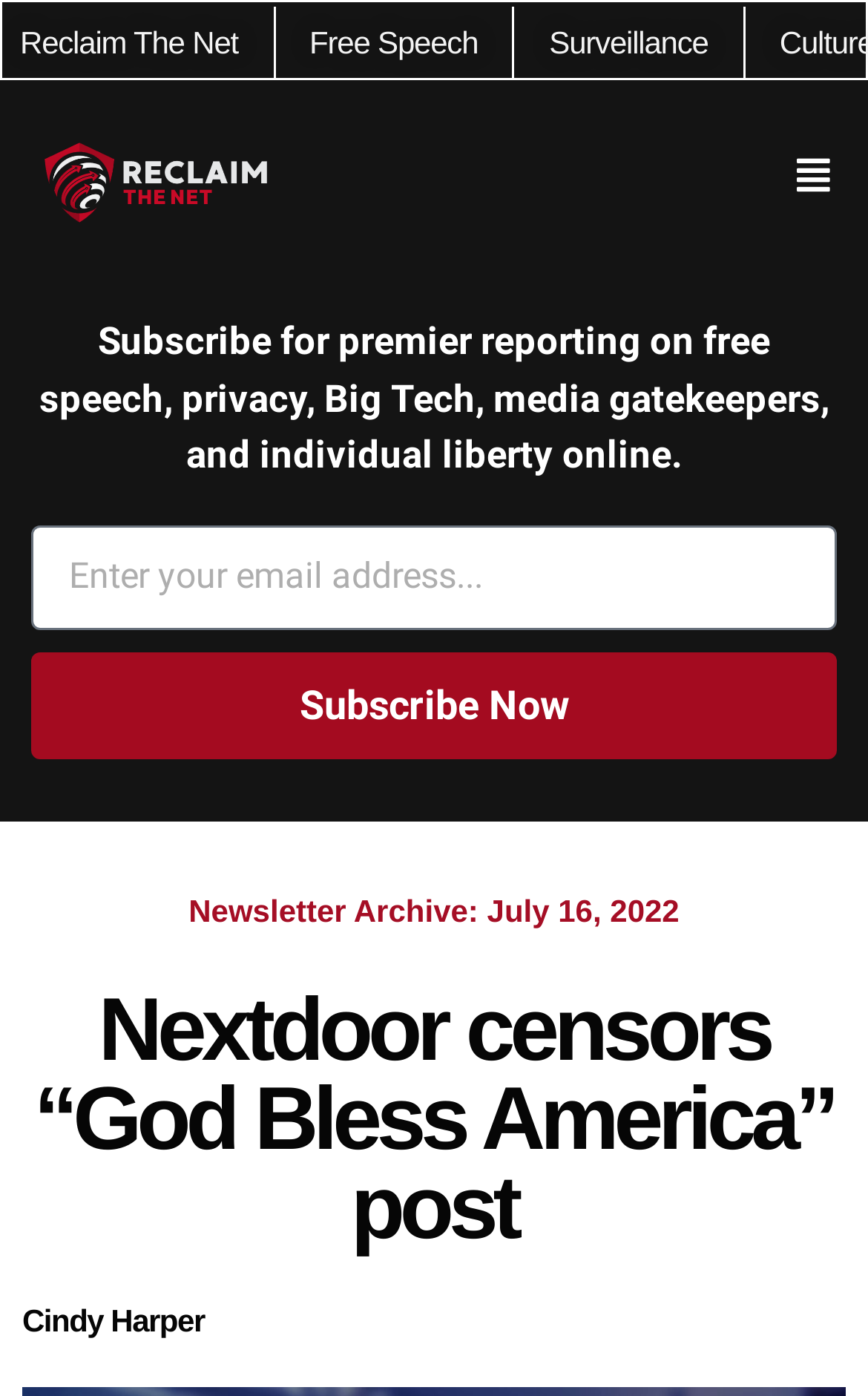Identify and provide the main heading of the webpage.

Nextdoor censors “God Bless America” post